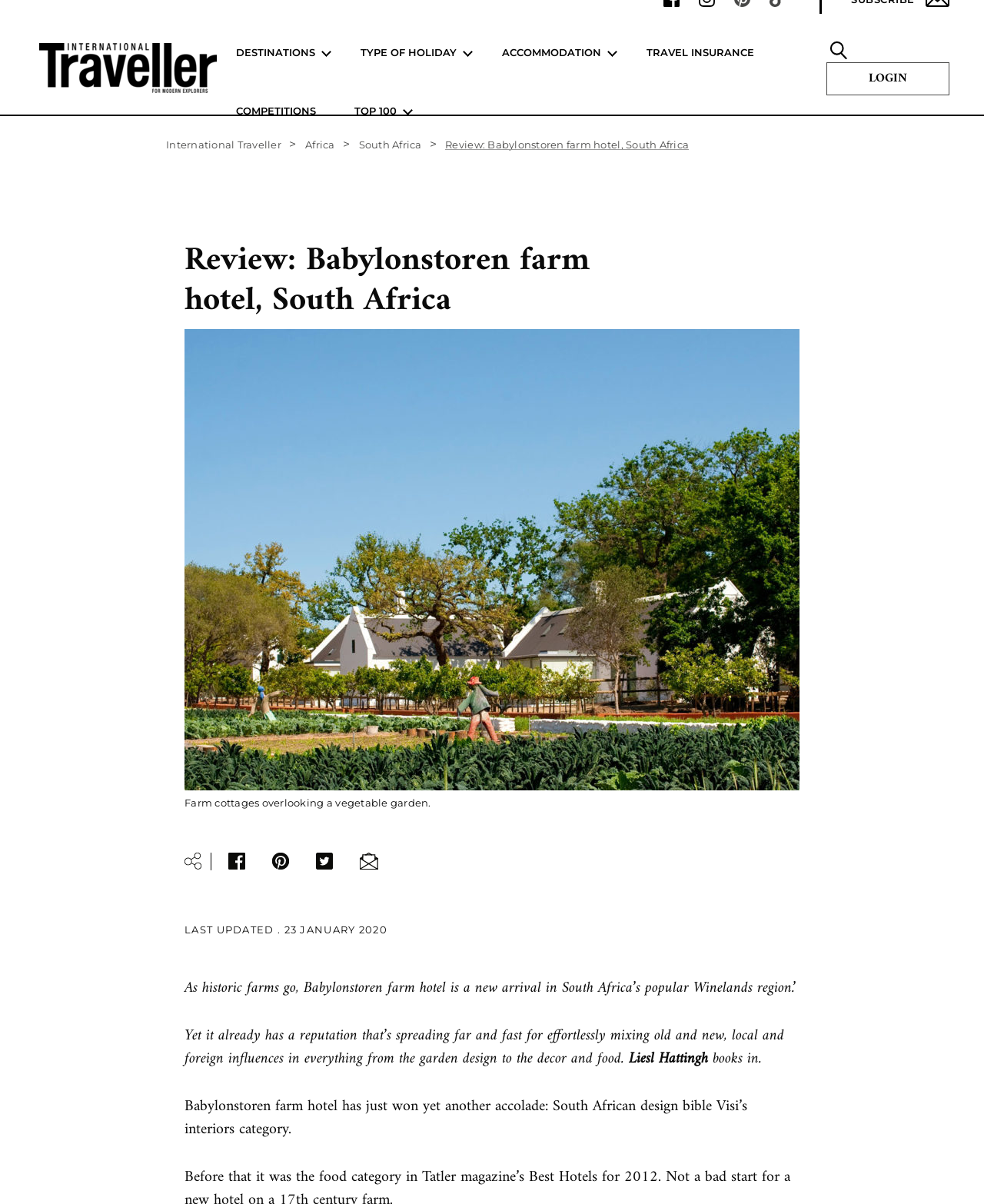Please identify the bounding box coordinates of the area I need to click to accomplish the following instruction: "Click the logo".

[0.04, 0.027, 0.22, 0.068]